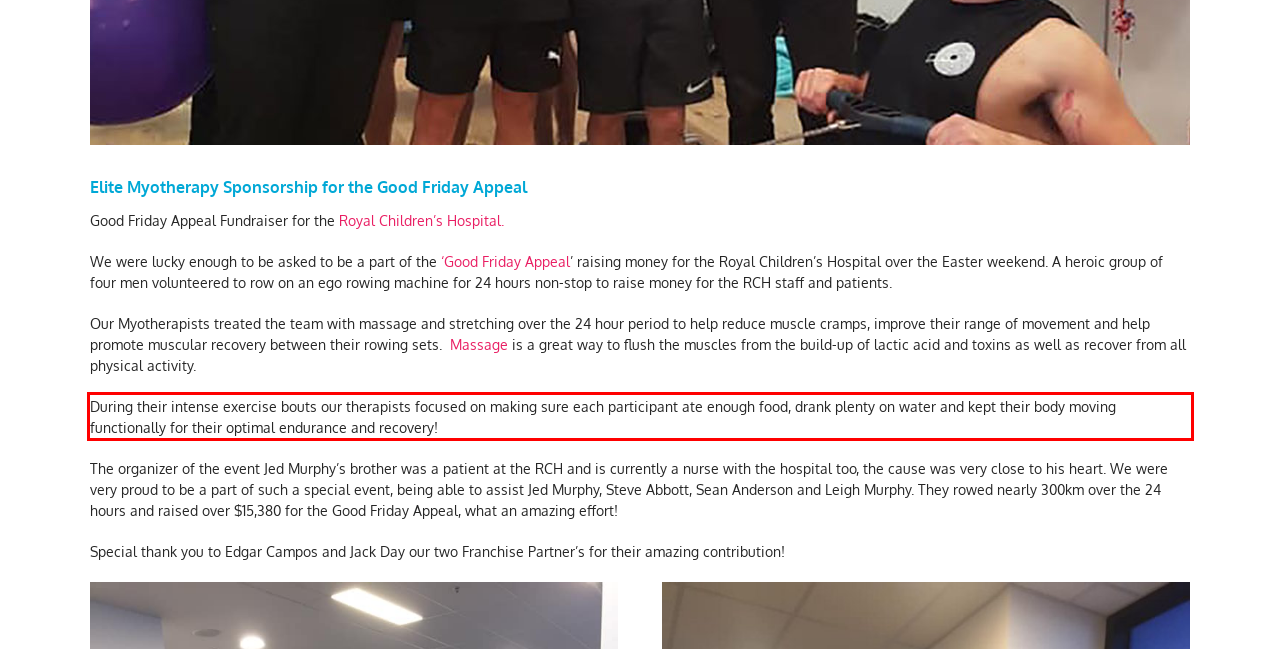You are given a screenshot showing a webpage with a red bounding box. Perform OCR to capture the text within the red bounding box.

During their intense exercise bouts our therapists focused on making sure each participant ate enough food, drank plenty on water and kept their body moving functionally for their optimal endurance and recovery!